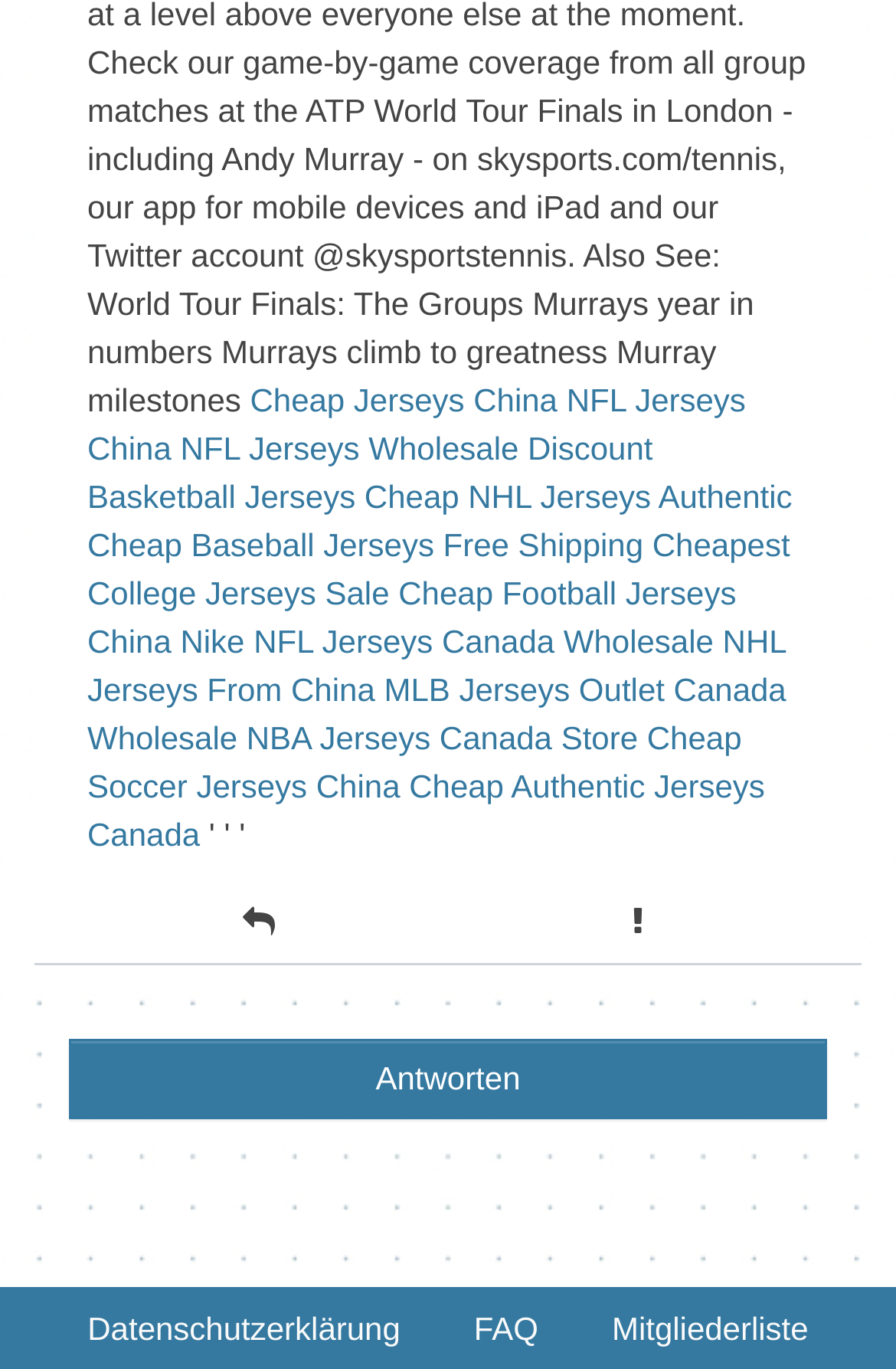Identify the bounding box coordinates for the element you need to click to achieve the following task: "Explore NFL Jerseys Wholesale". The coordinates must be four float values ranging from 0 to 1, formatted as [left, top, right, bottom].

[0.201, 0.314, 0.579, 0.341]